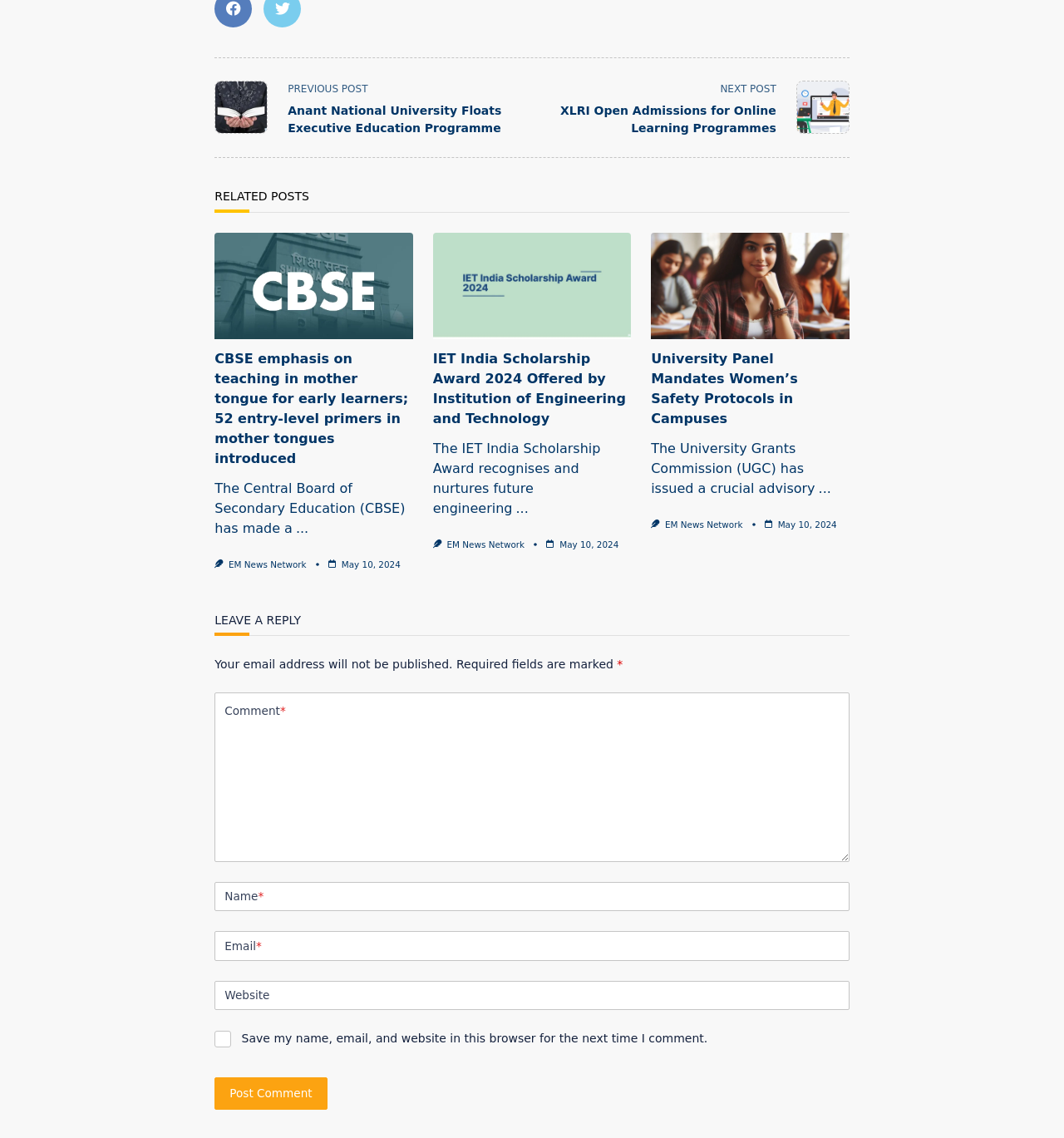Predict the bounding box coordinates of the UI element that matches this description: "parent_node: Name name="author"". The coordinates should be in the format [left, top, right, bottom] with each value between 0 and 1.

[0.202, 0.775, 0.798, 0.801]